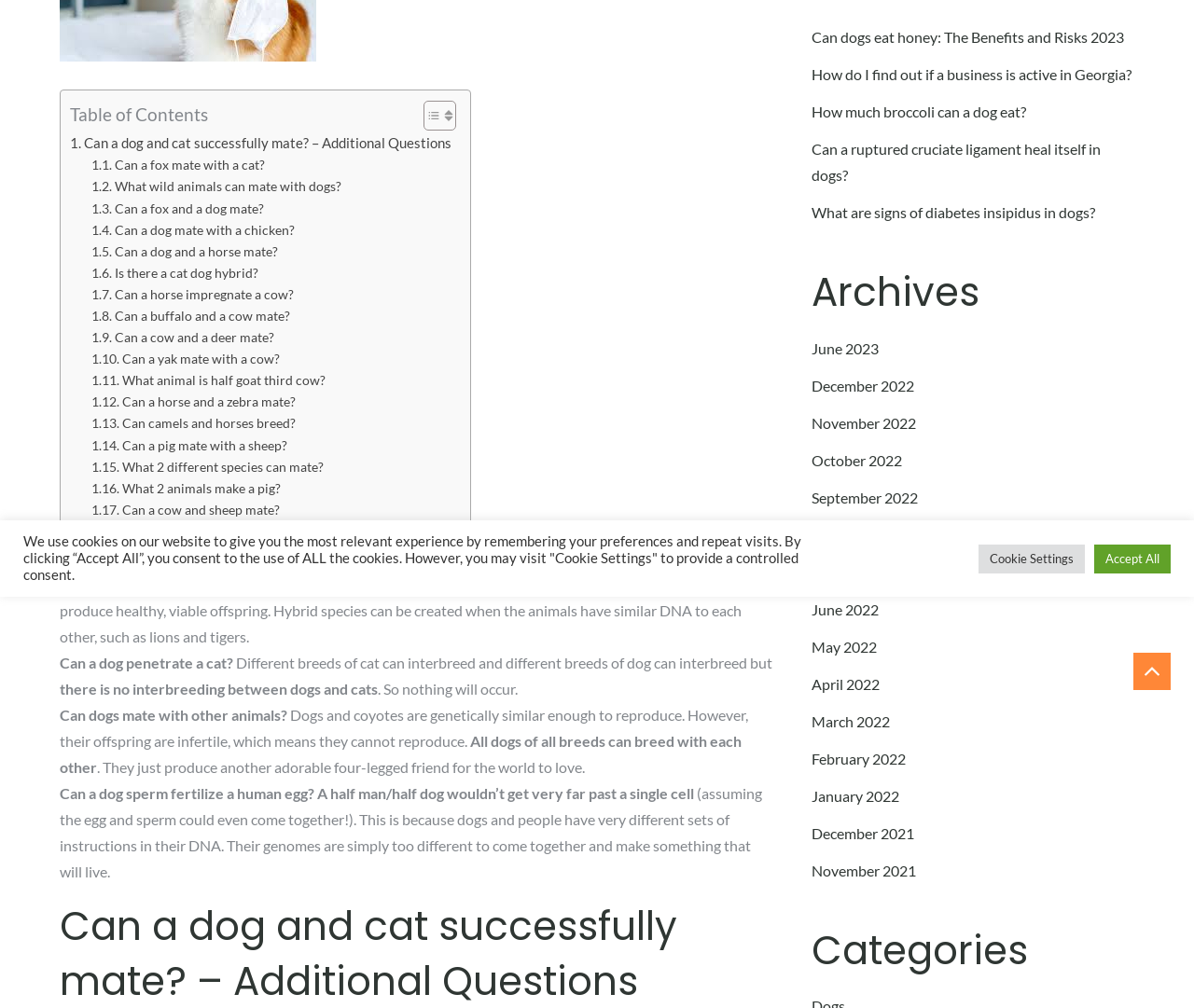Identify the bounding box of the UI component described as: "April 2022".

[0.68, 0.669, 0.737, 0.687]